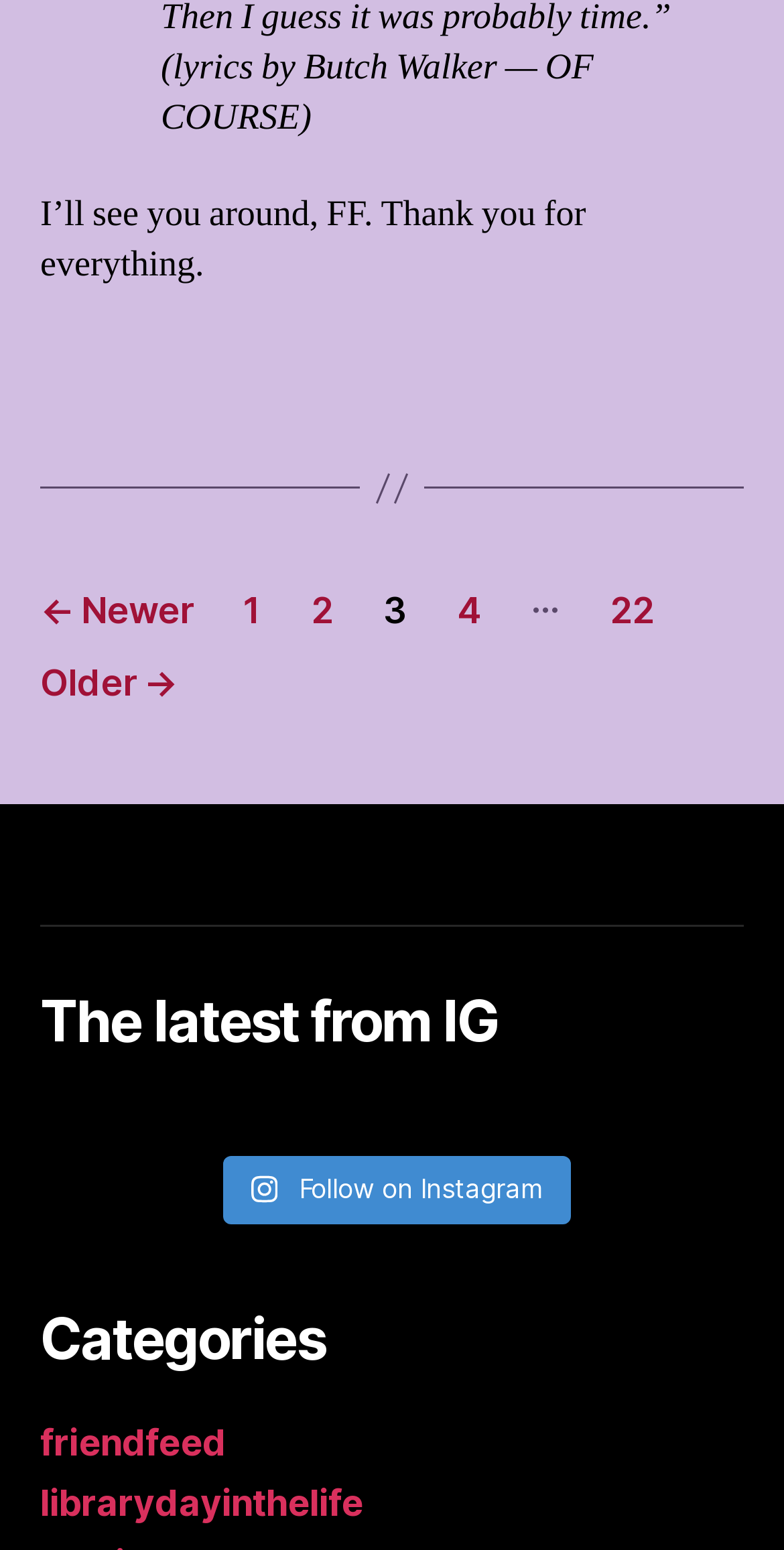What is the last category listed?
Look at the image and provide a short answer using one word or a phrase.

librarydayinthelife